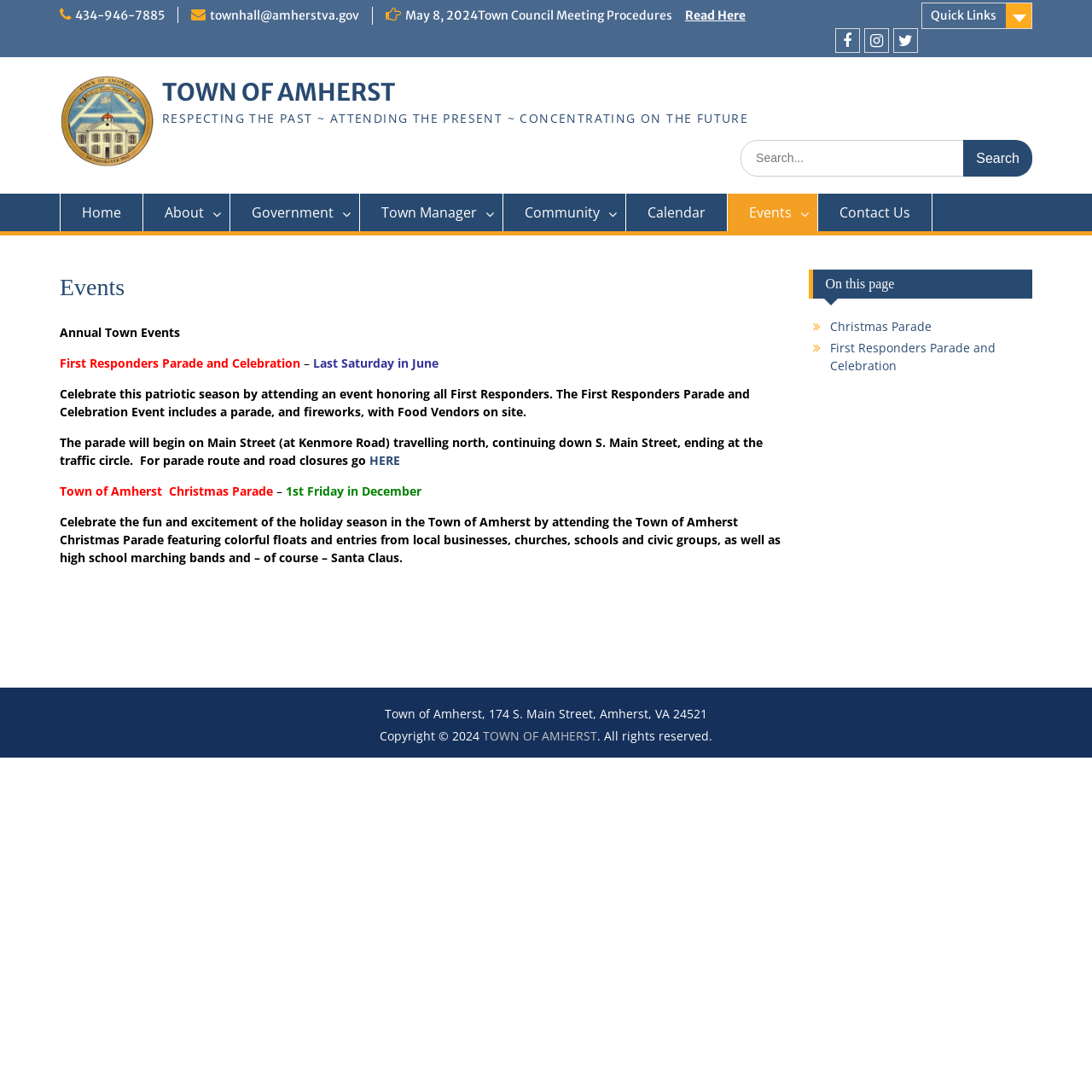Please find the bounding box coordinates of the element that you should click to achieve the following instruction: "Visit the town's Facebook page". The coordinates should be presented as four float numbers between 0 and 1: [left, top, right, bottom].

[0.764, 0.026, 0.787, 0.048]